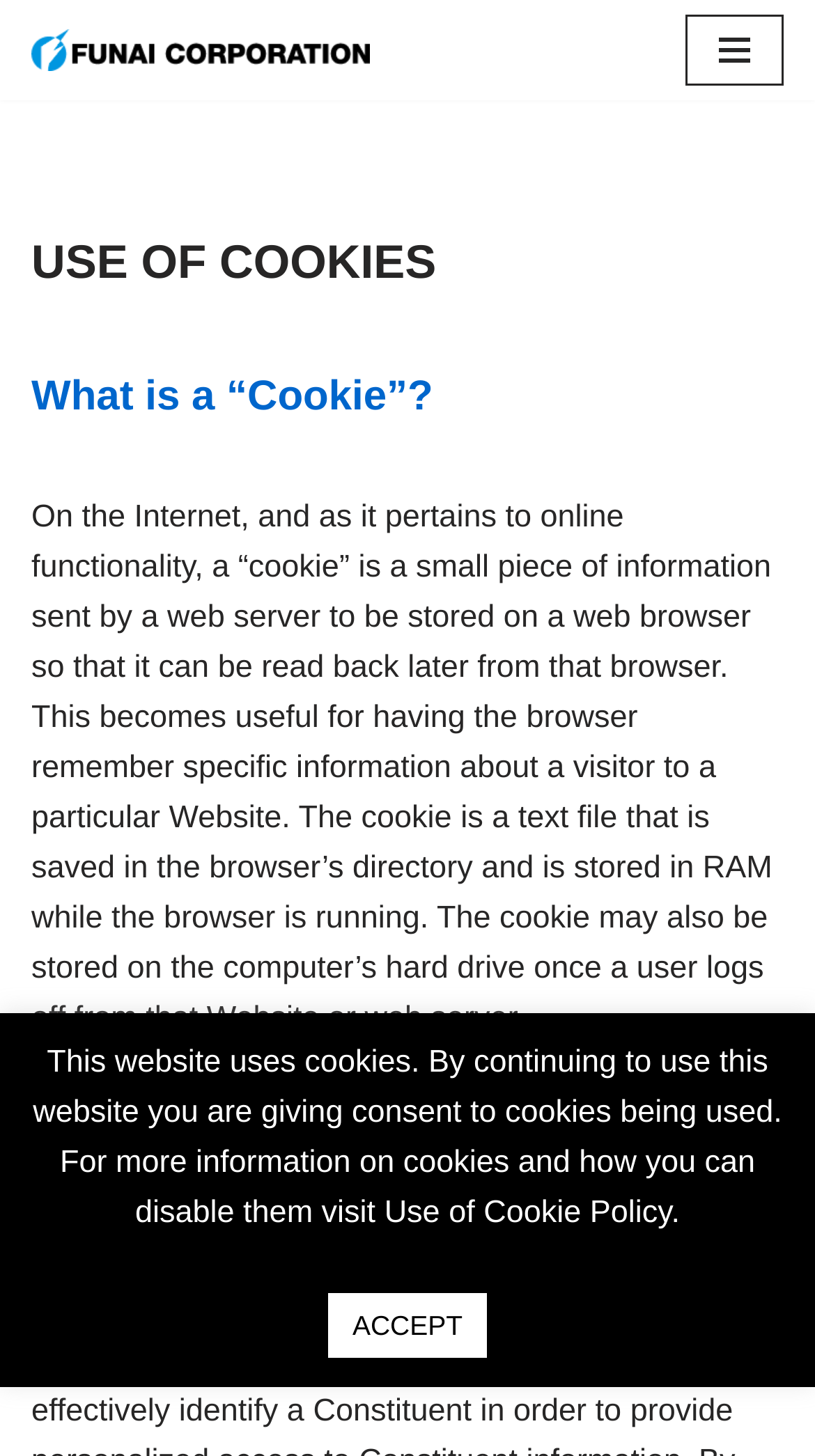Where is cookie information stored?
Based on the image, answer the question in a detailed manner.

According to the webpage, cookie information is stored in the browser's directory and also on the computer's hard drive once a user logs off from that Website or web server.